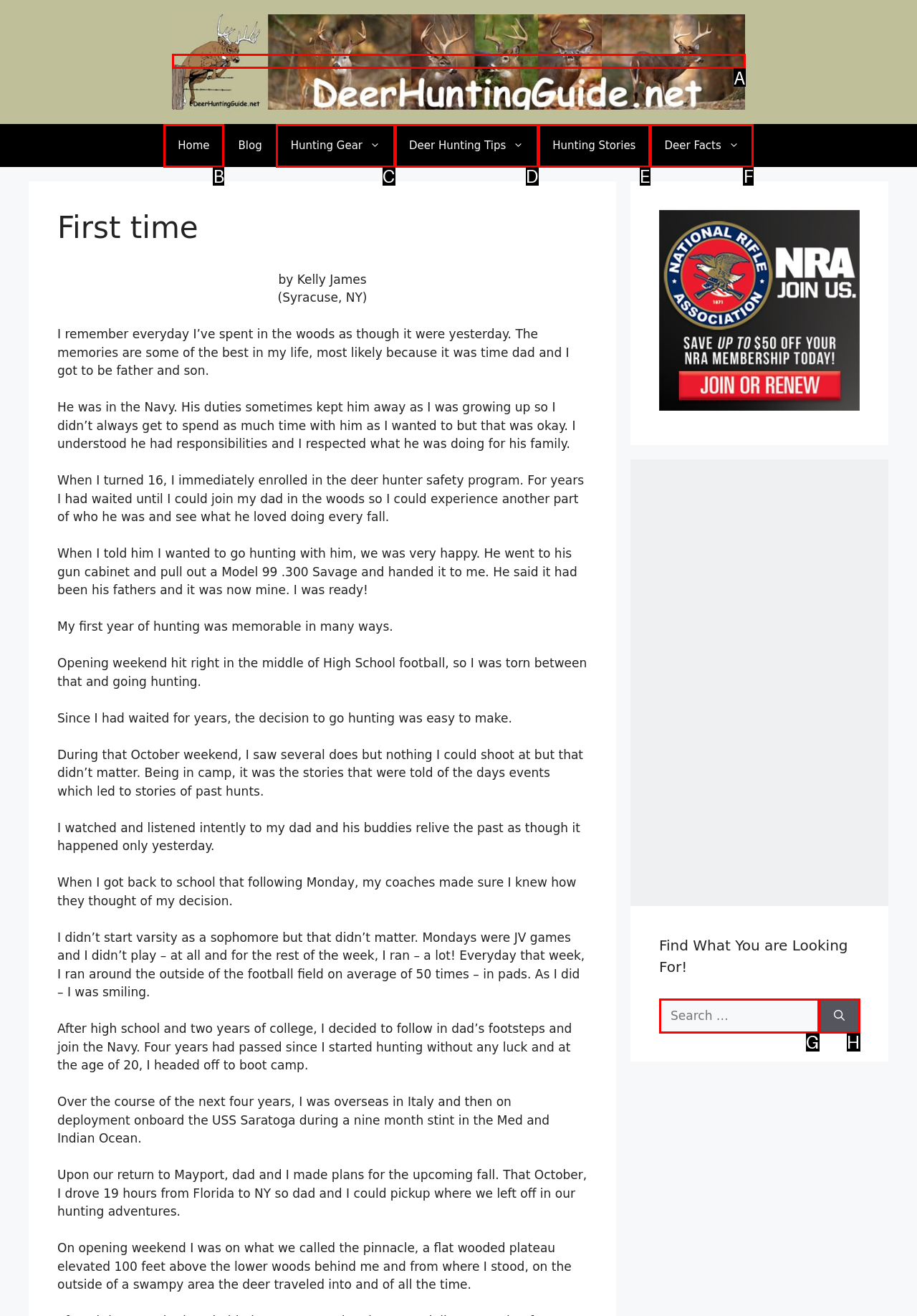Tell me which one HTML element best matches the description: Home Answer with the option's letter from the given choices directly.

B